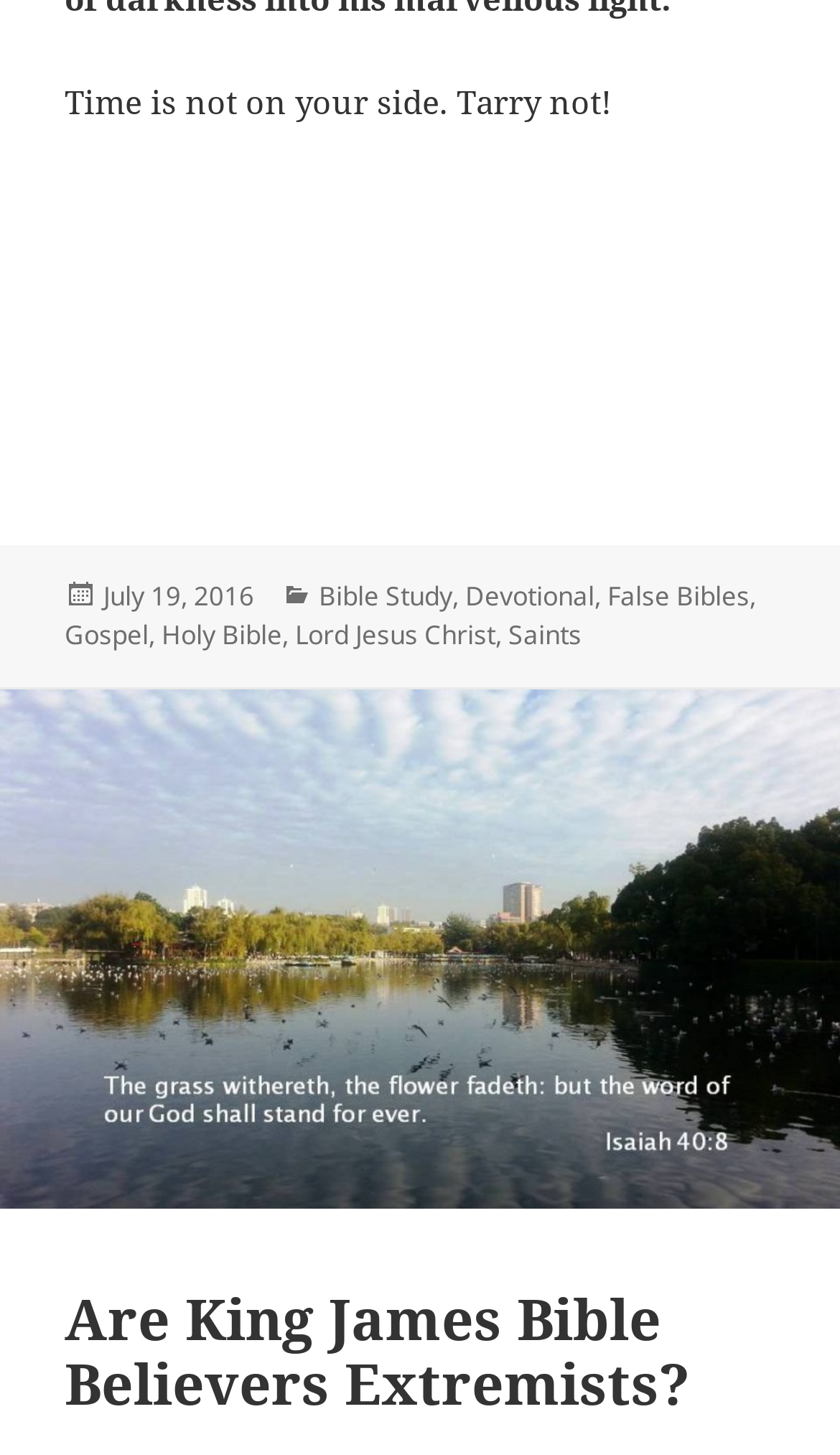How many links are there in the footer section?
Examine the image and provide an in-depth answer to the question.

I counted the number of links in the footer section of the webpage, which are 'July 19, 2016', 'Bible Study', 'Devotional', 'False Bibles', 'Gospel', 'Holy Bible', 'Lord Jesus Christ', 'Saints', so there are 8 links in total.